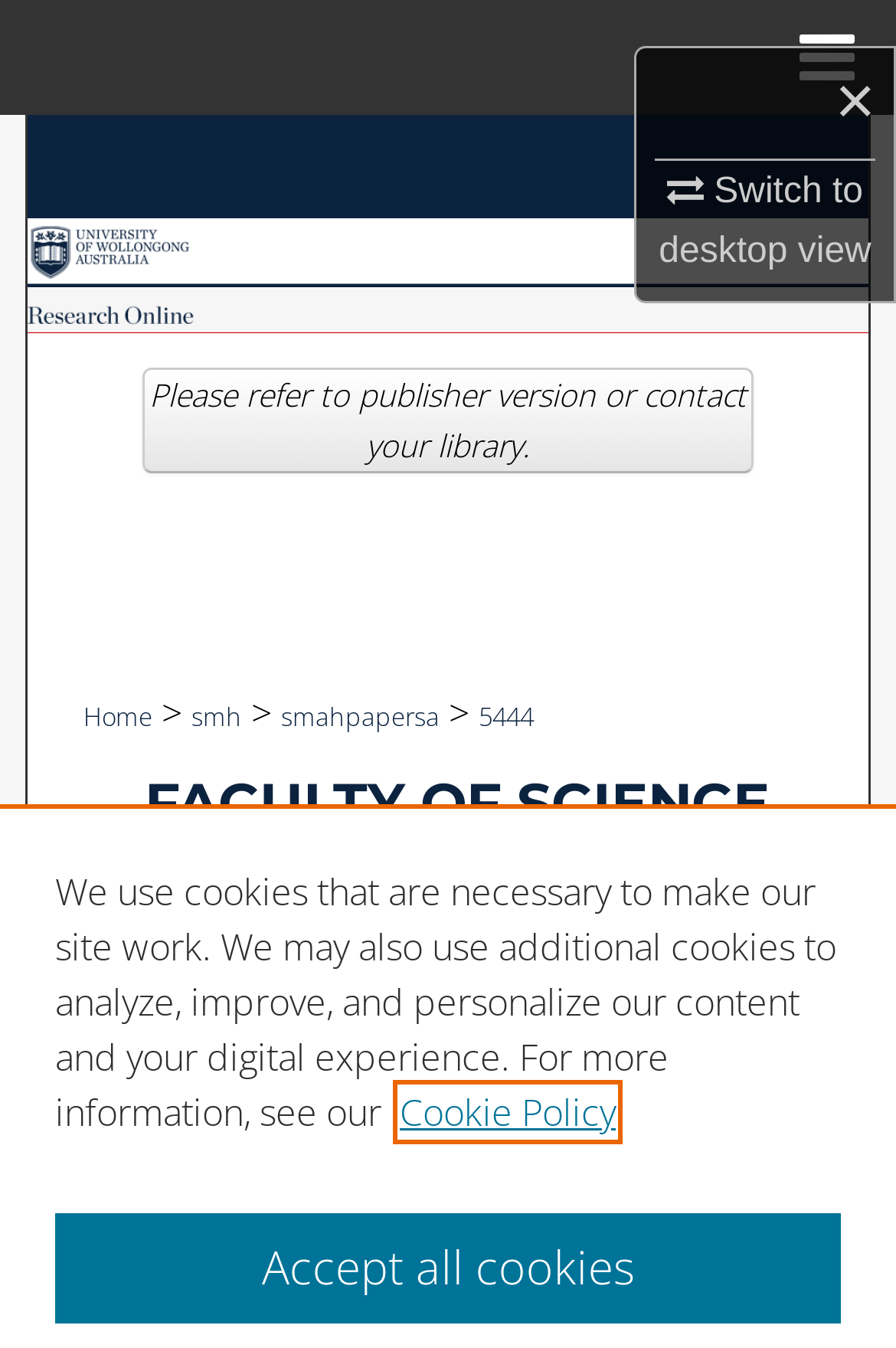Could you indicate the bounding box coordinates of the region to click in order to complete this instruction: "Go to Home".

[0.093, 0.472, 0.17, 0.498]